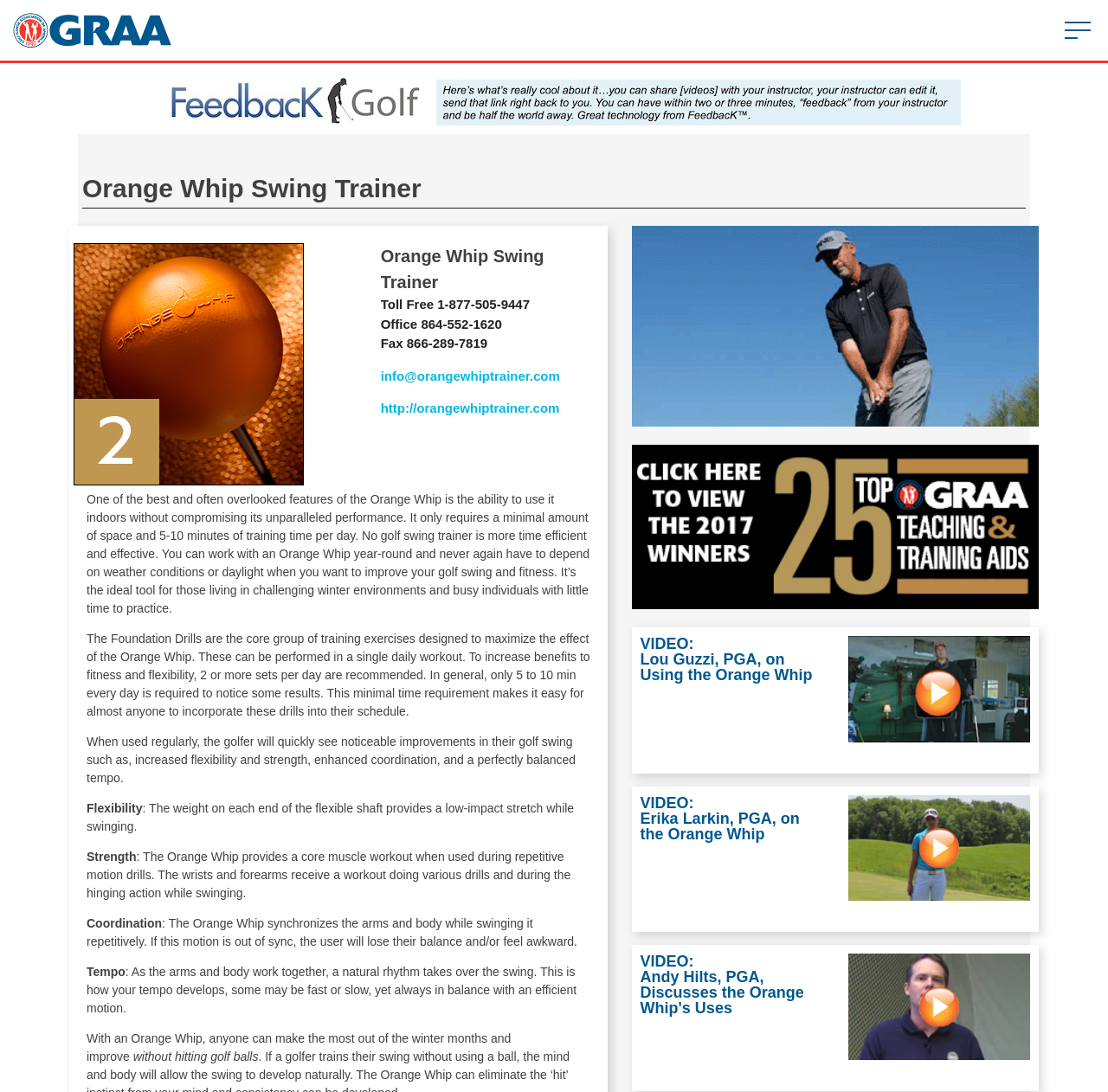Please answer the following question using a single word or phrase: 
What is the ideal environment for using the Orange Whip?

Indoors